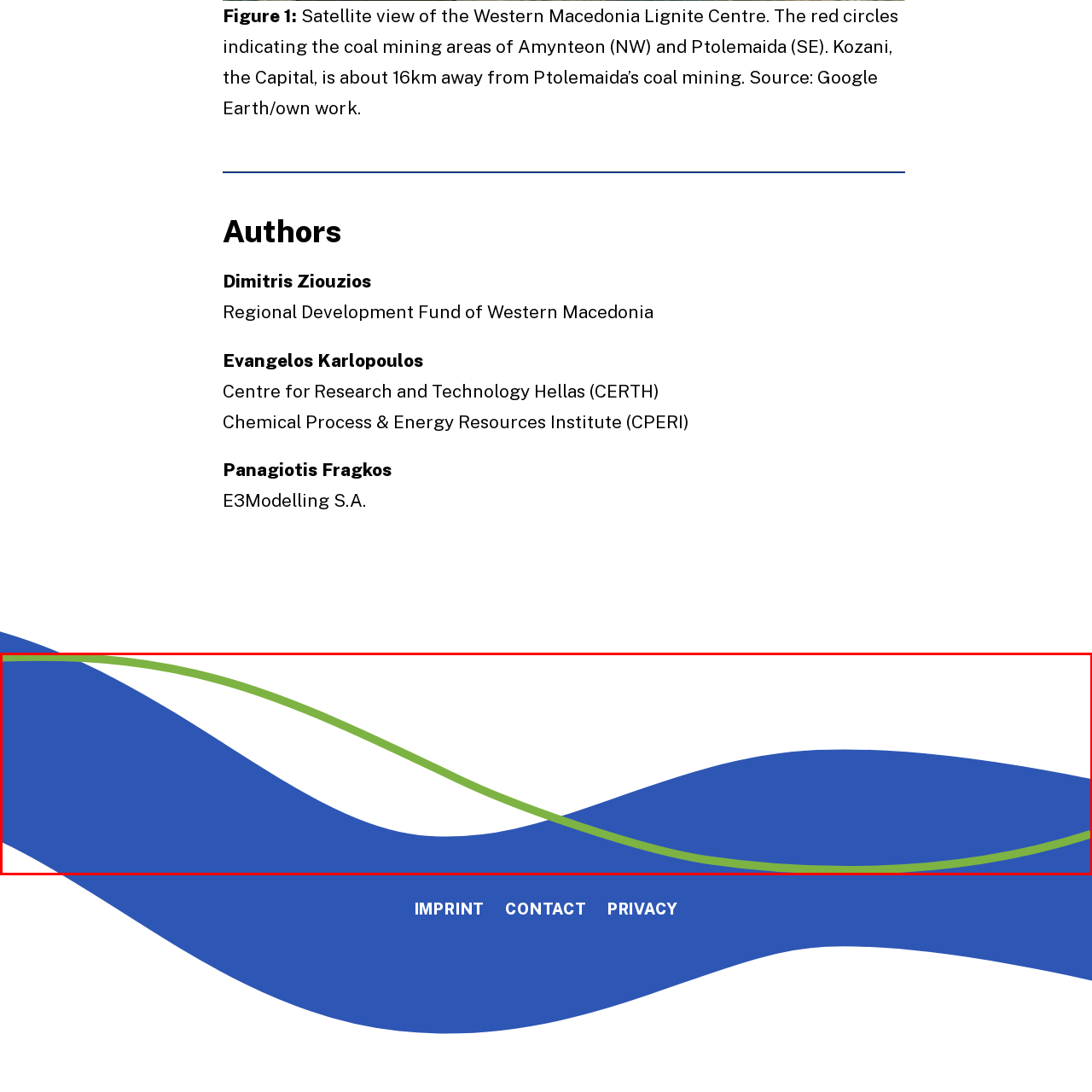Please provide a comprehensive caption for the image highlighted in the red box.

The image depicts a satellite view of the Western Macedonia Lignite Centre, highlighting the coal mining areas located in Amynteon (to the northwest) and Ptolemaida (to the southeast). Red circles are used to mark these specific areas, providing a clear visual representation of mining locations within the region. Additionally, it notes that Kozani, the capital of the area, is approximately 16 kilometers away from the coal mining sites at Ptolemaida. This illustration has been sourced from Google Earth and showcases the geographical context crucial for understanding the mining operations in Western Macedonia.